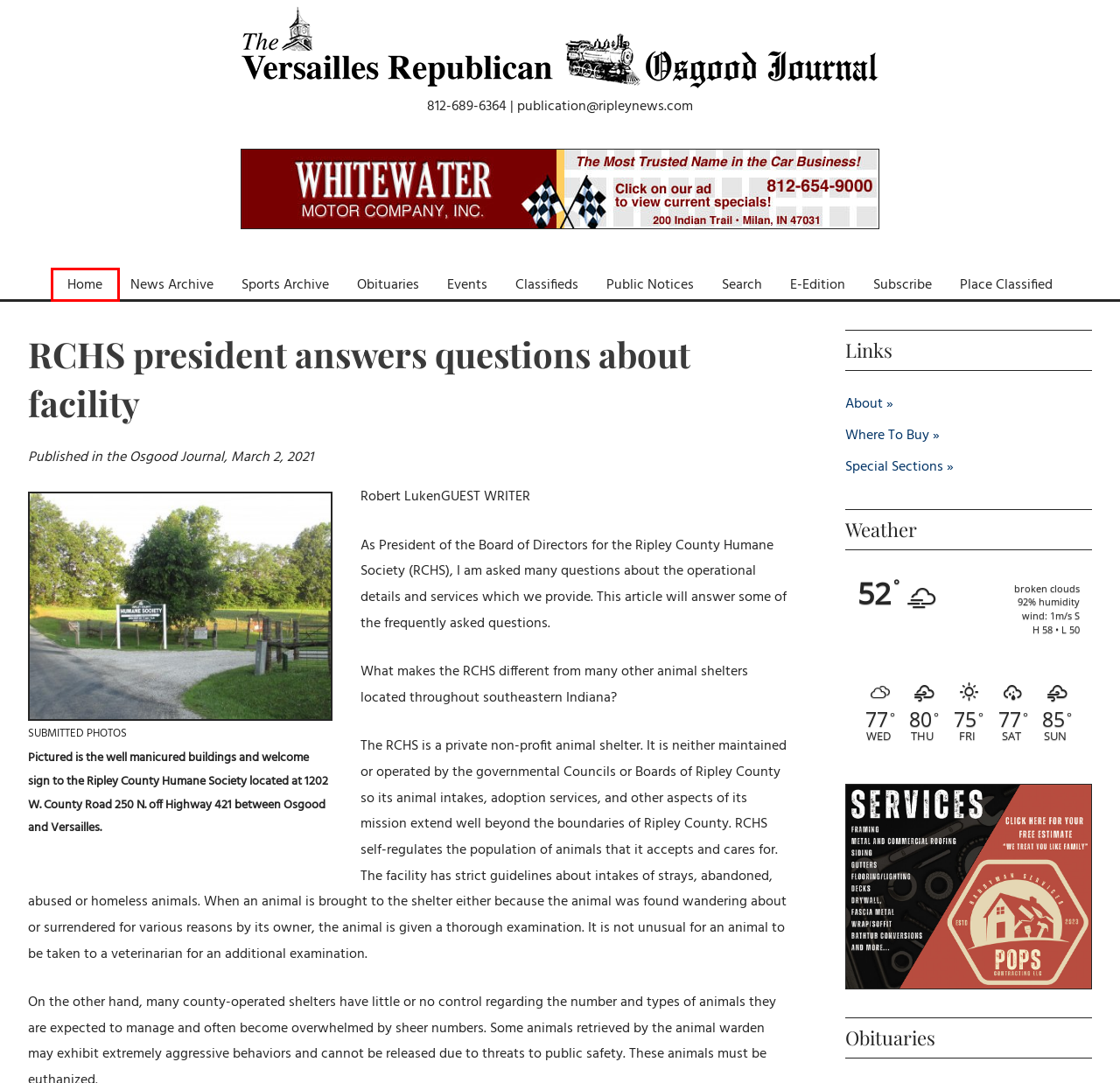Given a screenshot of a webpage with a red bounding box around an element, choose the most appropriate webpage description for the new page displayed after clicking the element within the bounding box. Here are the candidates:
A. Osgood Journal and The Versailles Republican Online Newspaper Log-In
B. Obituaries – Ripley Publishing Company, Inc.
C. Sports – Ripley Publishing Company, Inc.
D. Events from October 19, 2022 – October 11, 2022 – Ripley Publishing Company, Inc.
E. Public Notices – Ripley Publishing Company, Inc.
F. Ripley Publishing Company, Inc. – Publishers of the Osgood Journal and The Versailles Republican
G. About – Ripley Publishing Company, Inc.
H. Articles – Ripley Publishing Company, Inc.

F